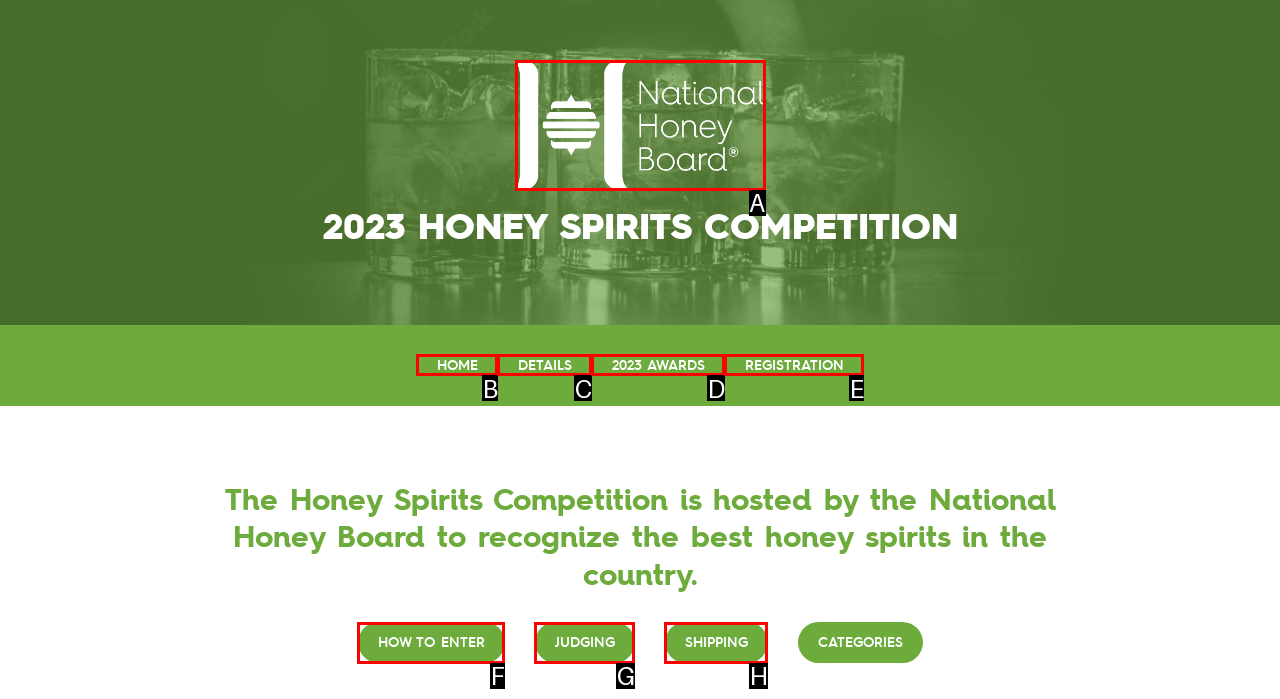Refer to the element description: parent_node: 2023 HONEY SPIRITS COMPETITION and identify the matching HTML element. State your answer with the appropriate letter.

A